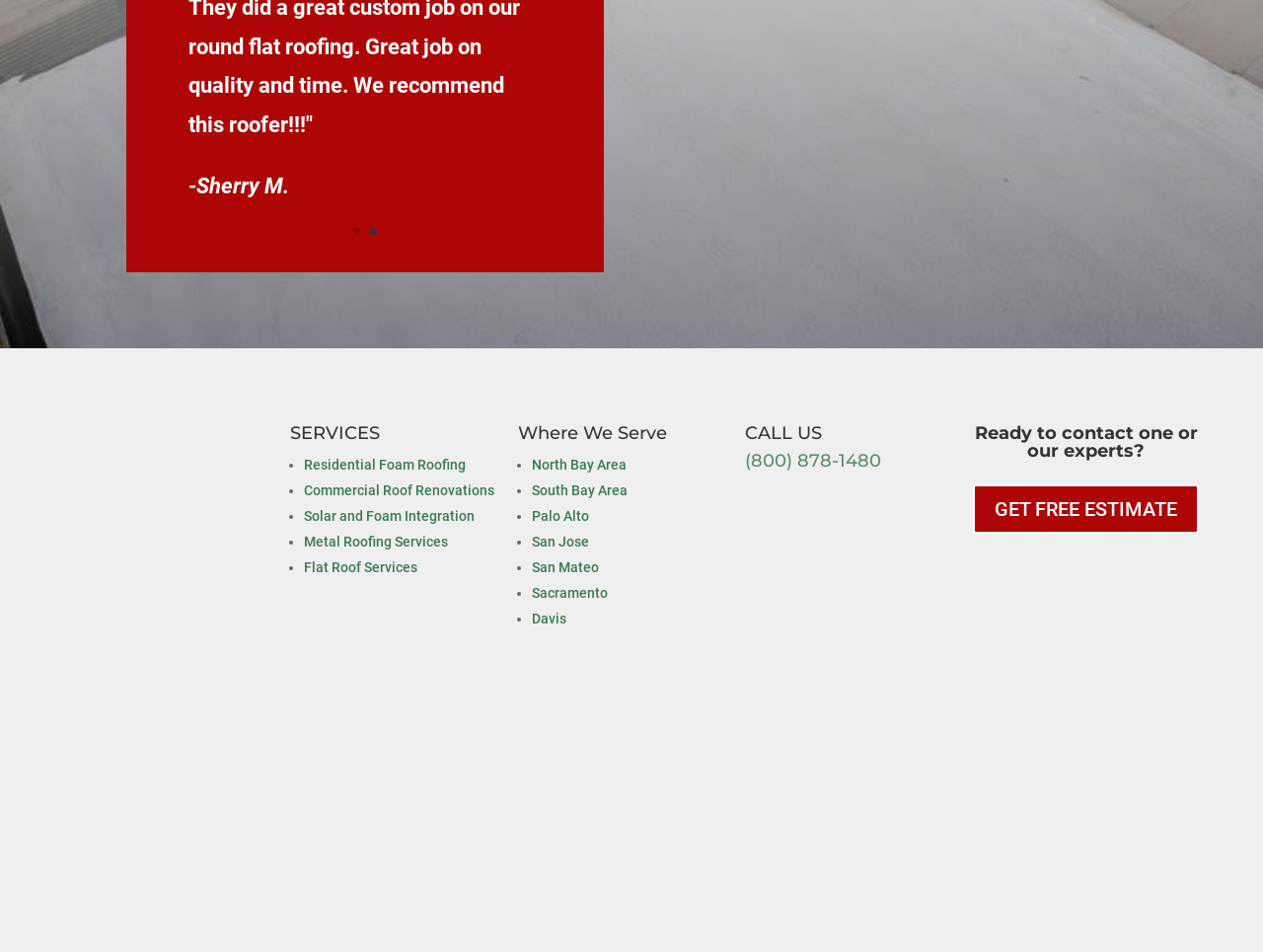Provide the bounding box coordinates of the area you need to click to execute the following instruction: "View the 'Metal Roofing Services'".

[0.241, 0.561, 0.355, 0.577]